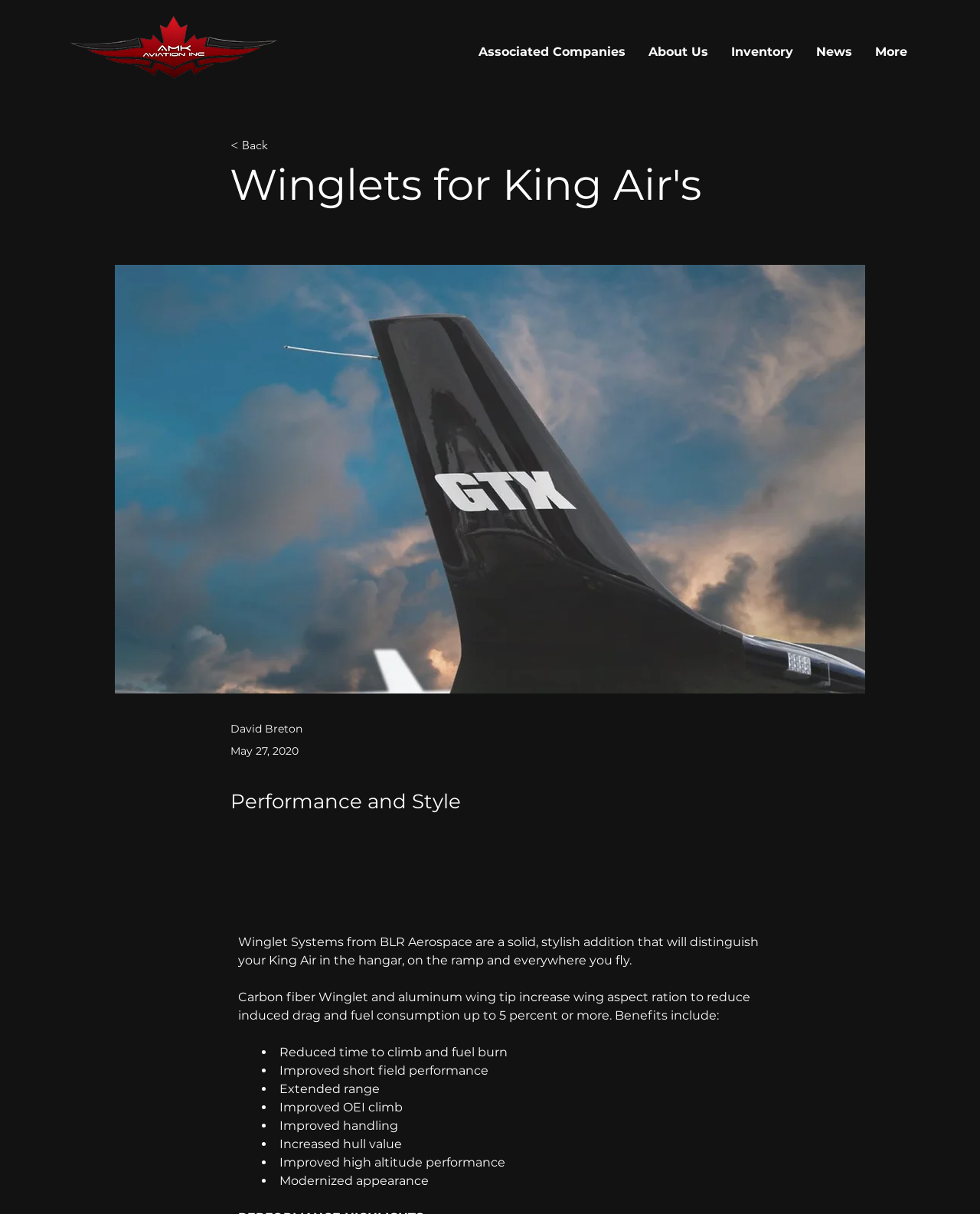What is the primary heading on this webpage?

Winglets for King Air's